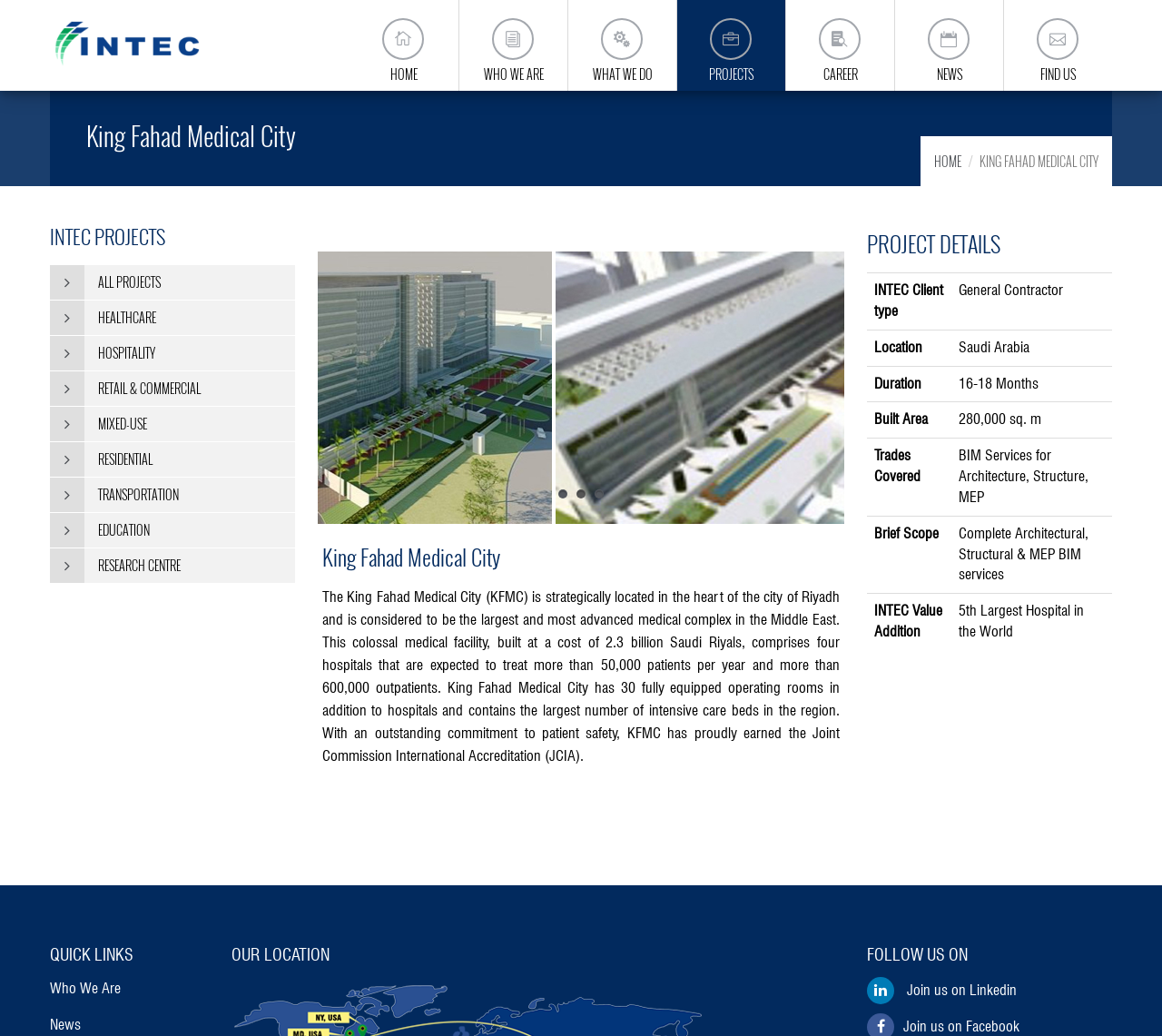Specify the bounding box coordinates of the area to click in order to follow the given instruction: "Follow on Linkedin."

[0.746, 0.947, 0.875, 0.964]